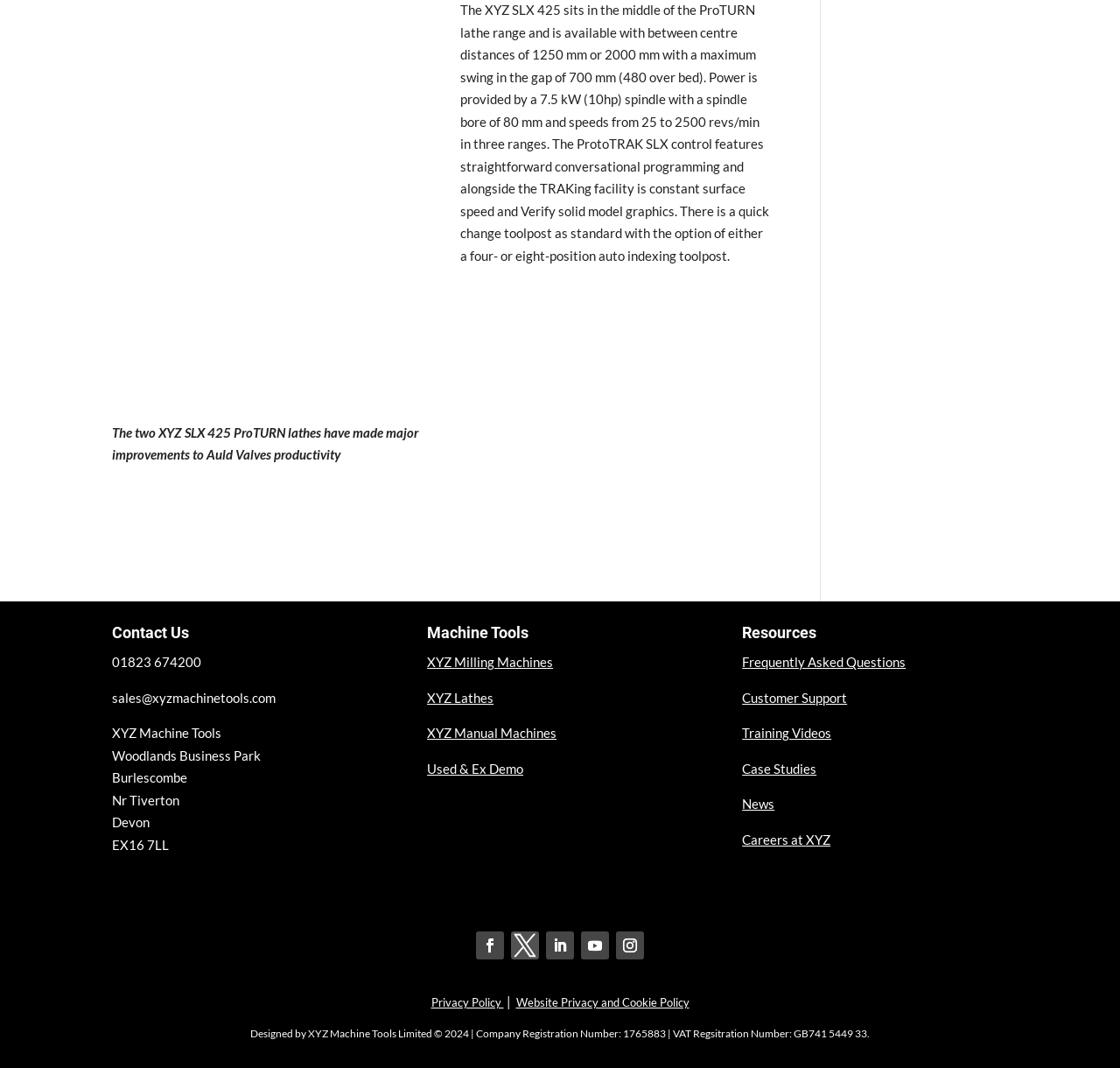Determine the bounding box coordinates for the region that must be clicked to execute the following instruction: "Contact us by phone".

[0.1, 0.612, 0.18, 0.627]